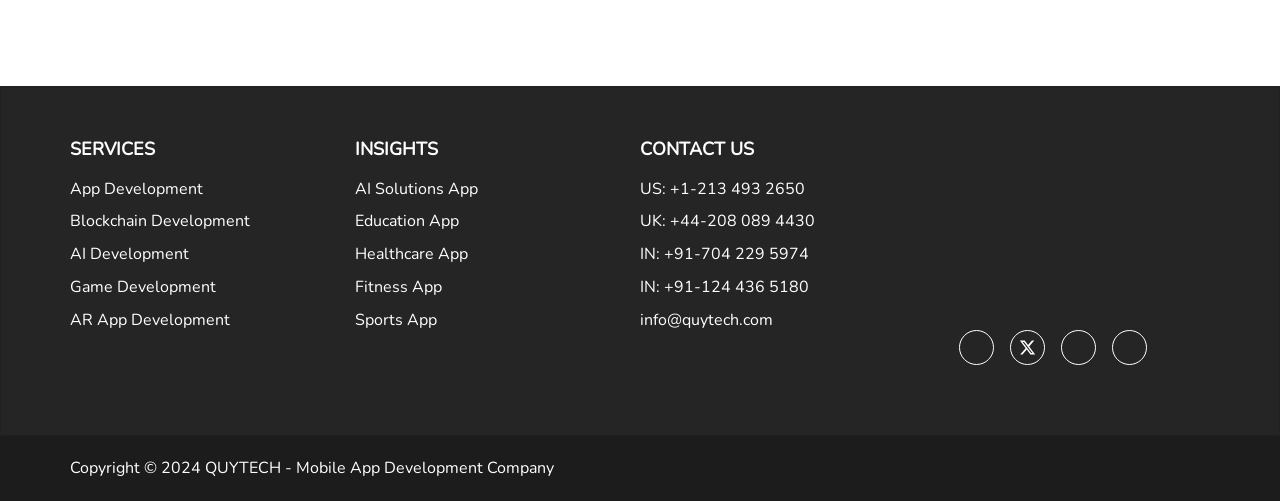Please specify the bounding box coordinates of the area that should be clicked to accomplish the following instruction: "Click on Contact Us". The coordinates should consist of four float numbers between 0 and 1, i.e., [left, top, right, bottom].

[0.5, 0.273, 0.589, 0.321]